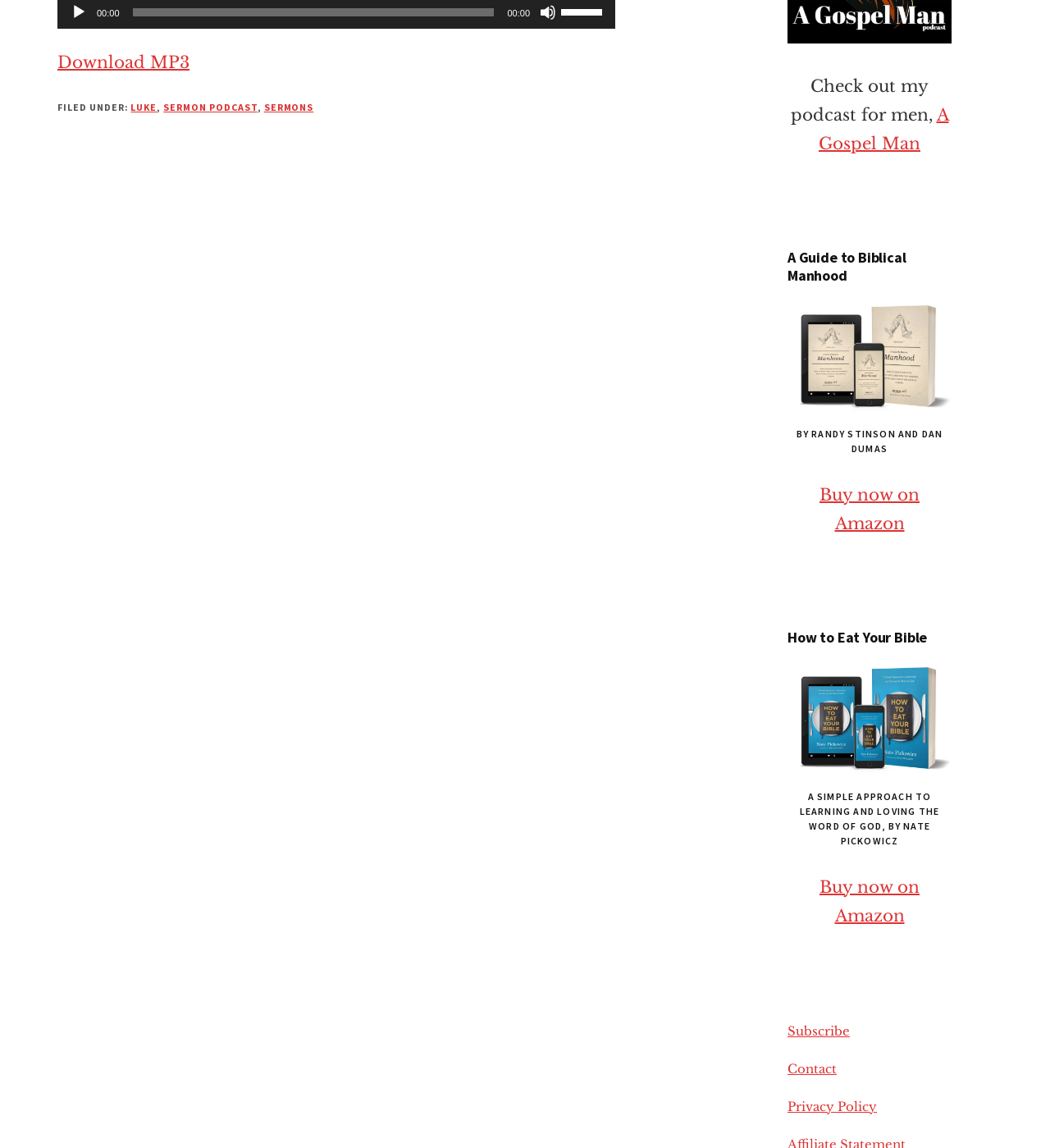What is the purpose of the button with the text 'Mute'?
Give a comprehensive and detailed explanation for the question.

The button with the text 'Mute' is likely used to mute the audio, as it is a common convention in media players to have a mute button. This button is also a sibling of the 'Play' button, which further supports this conclusion.